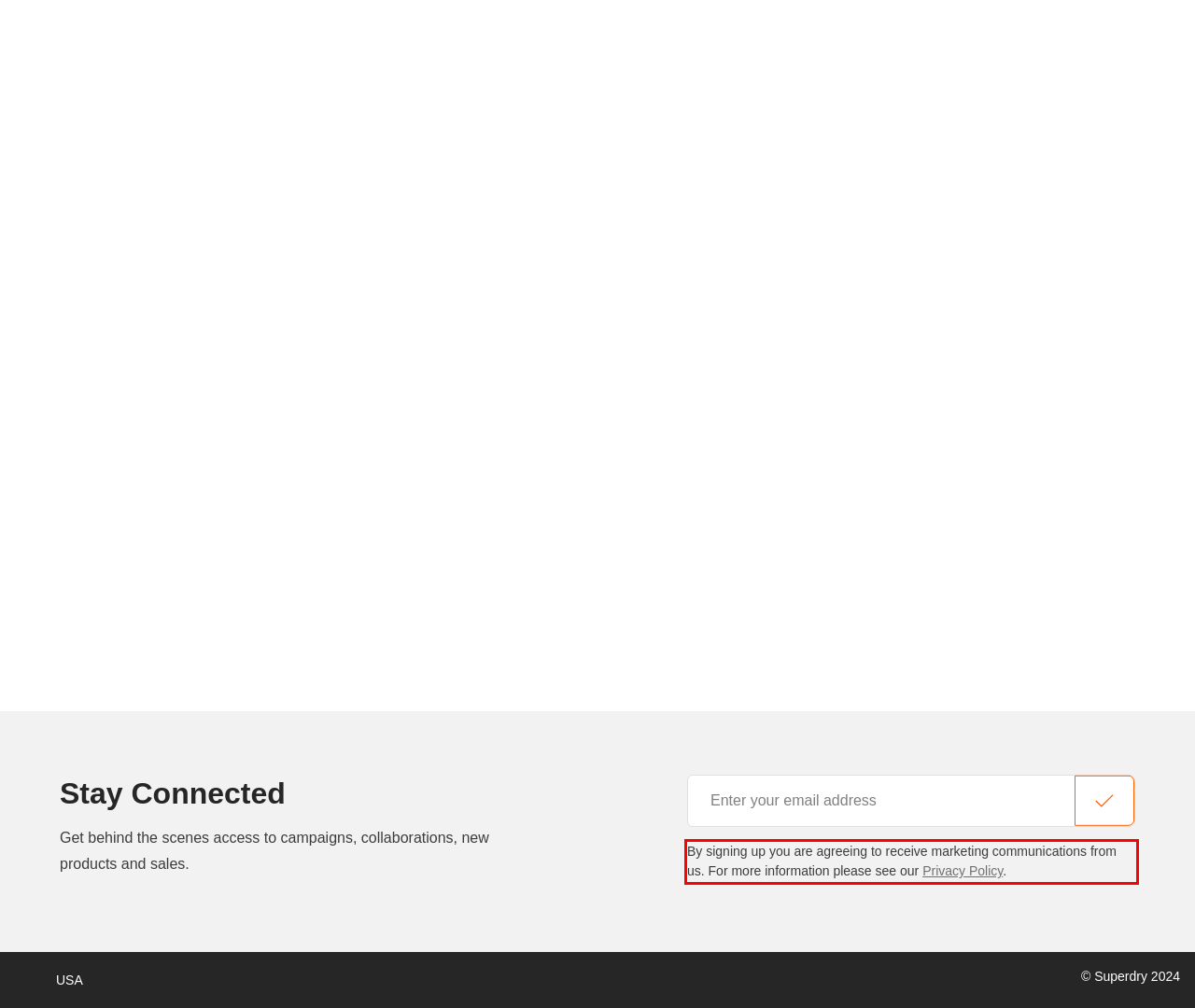Look at the provided screenshot of the webpage and perform OCR on the text within the red bounding box.

By signing up you are agreeing to receive marketing communications from us. For more information please see our Privacy Policy.